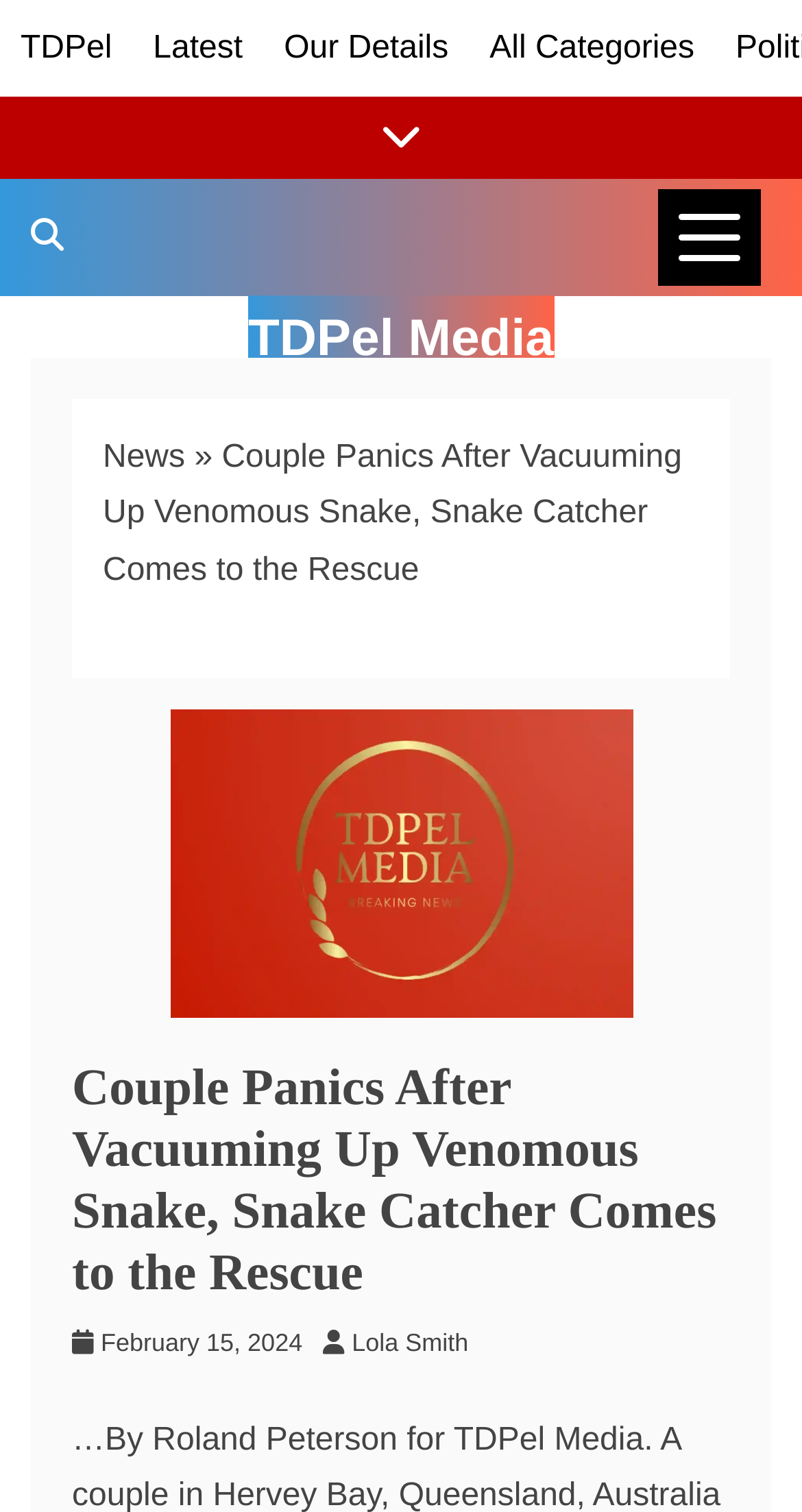Provide the bounding box coordinates of the HTML element this sentence describes: "aria-label="Search TDPel Media"". The bounding box coordinates consist of four float numbers between 0 and 1, i.e., [left, top, right, bottom].

[0.0, 0.119, 0.118, 0.196]